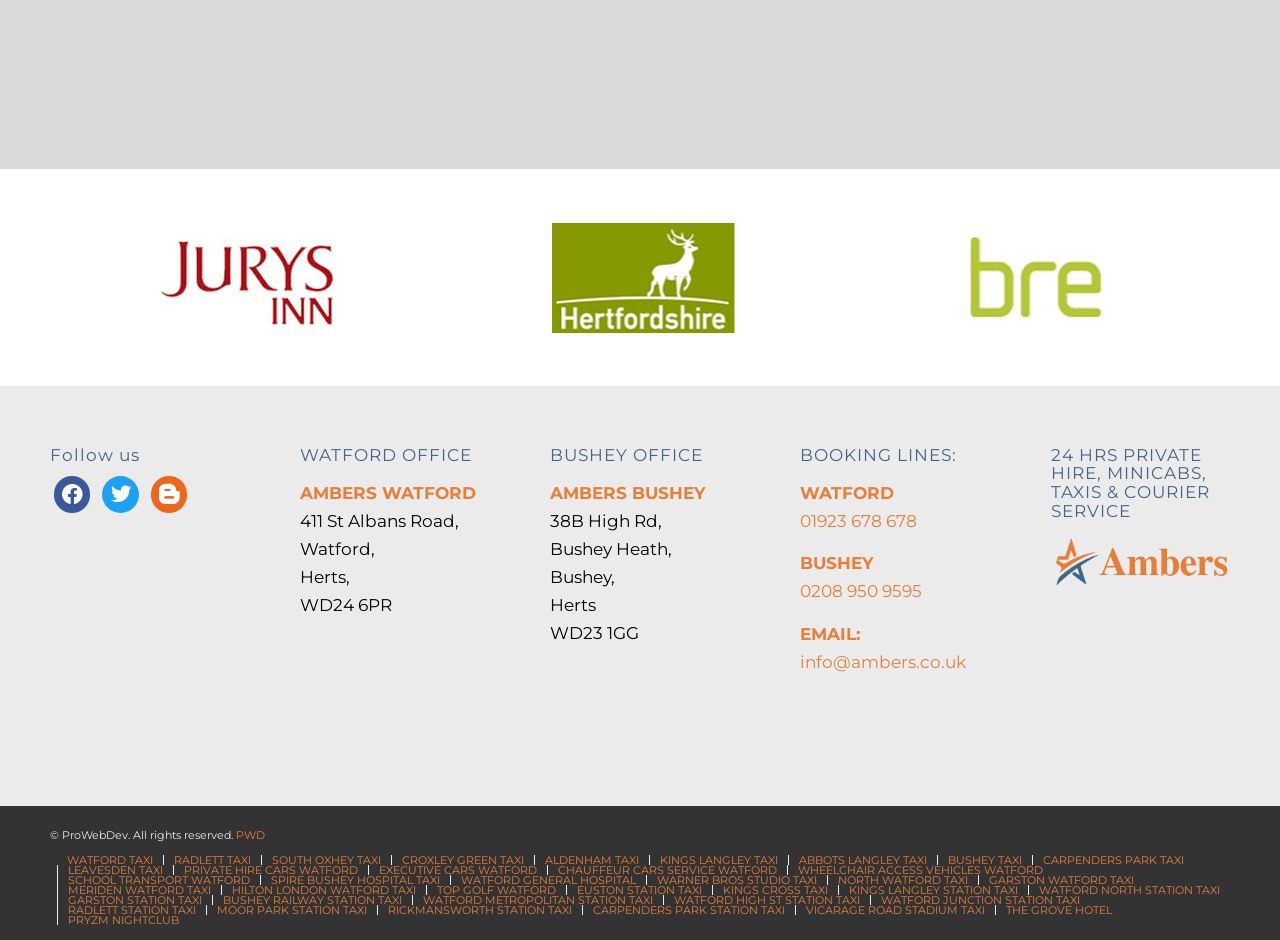Using the image as a reference, answer the following question in as much detail as possible:
How many taxi services are listed on the webpage?

I counted the number of taxi service links listed on the webpage, and there are 24 links, including Watford Taxi, Radlett Taxi, and others.